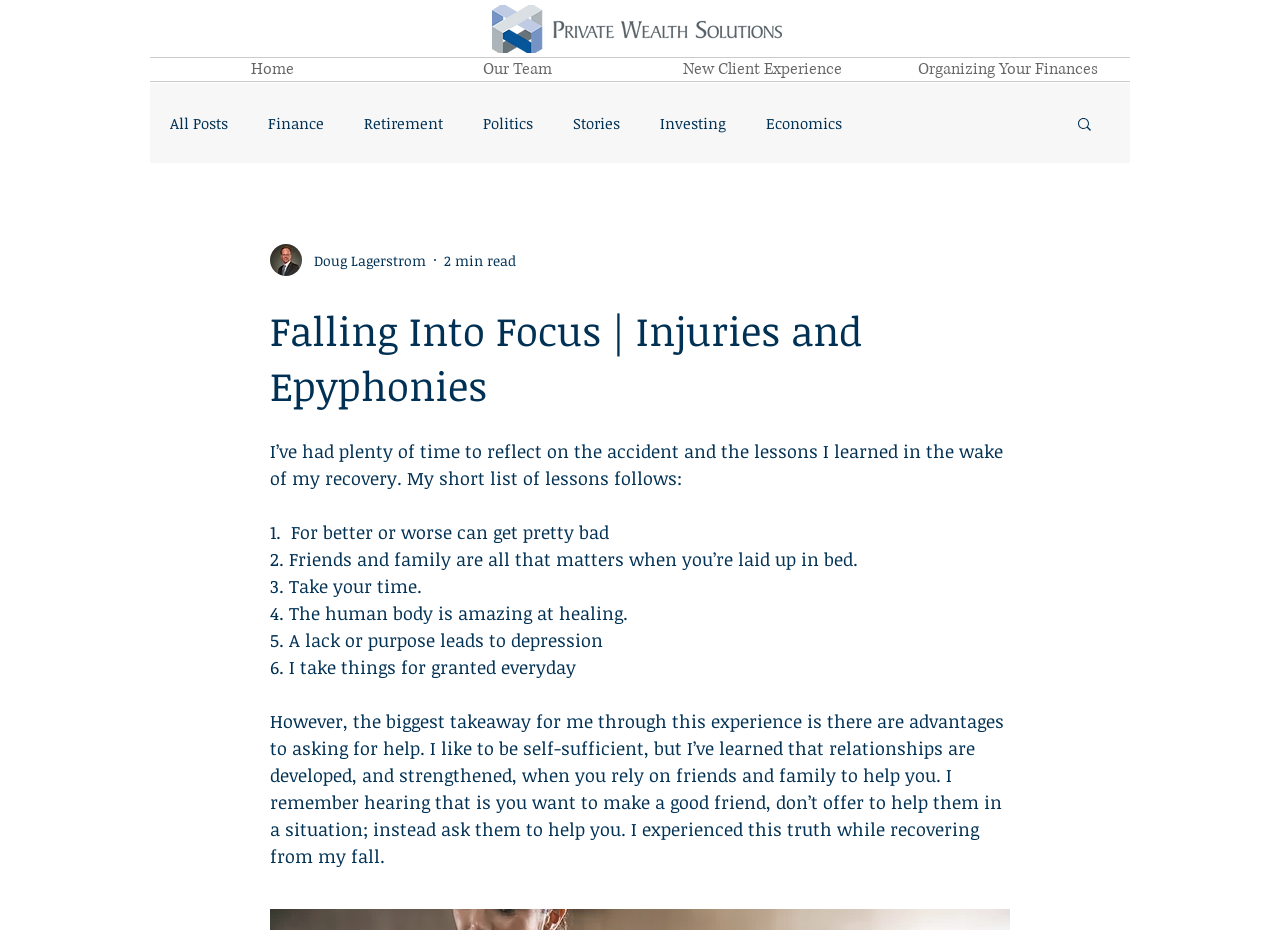Use a single word or phrase to respond to the question:
What is the author's name?

Doug Lagerstrom